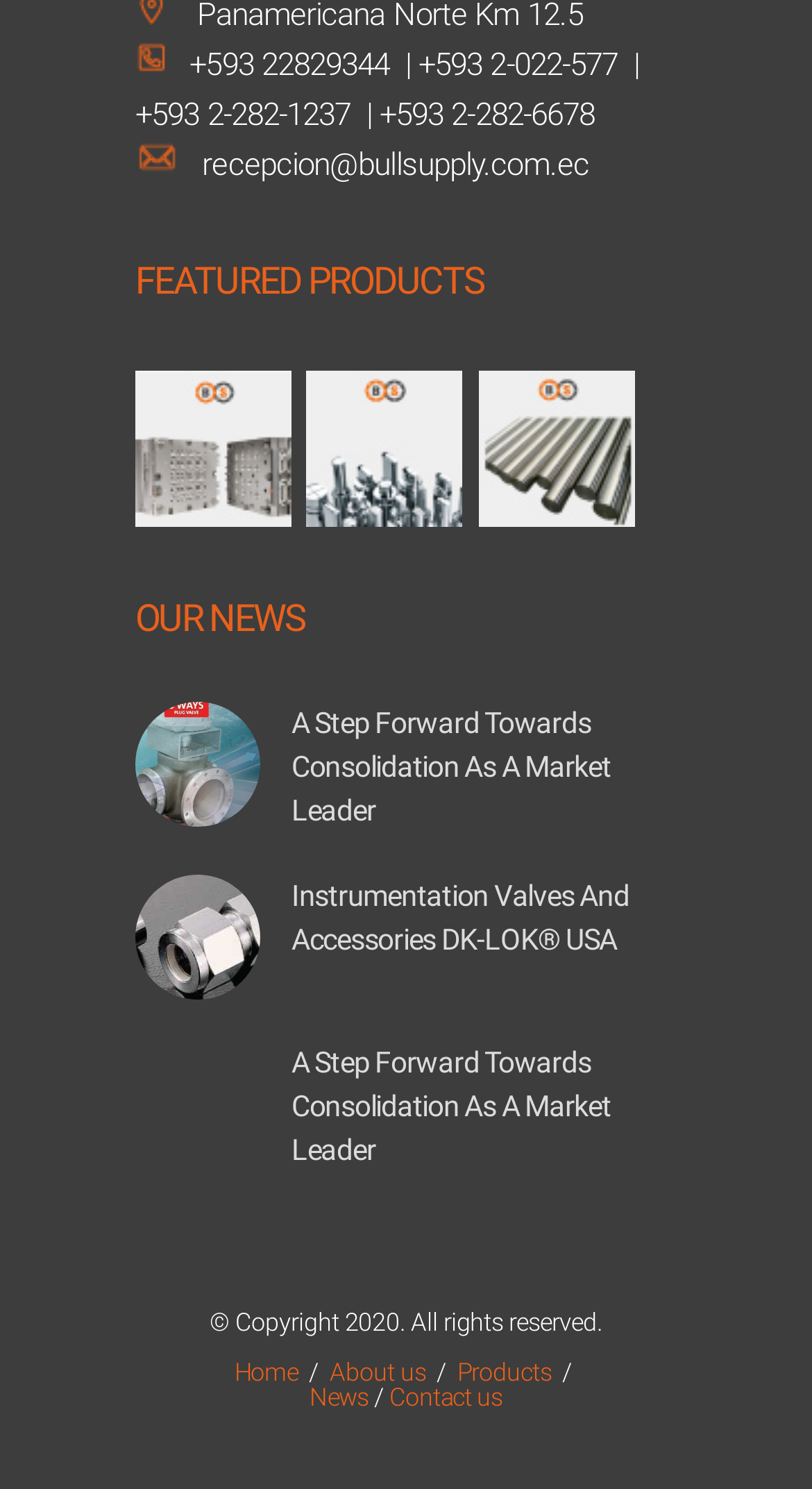Determine the bounding box coordinates of the element's region needed to click to follow the instruction: "click on 'Home'". Provide these coordinates as four float numbers between 0 and 1, formatted as [left, top, right, bottom].

[0.289, 0.912, 0.367, 0.932]